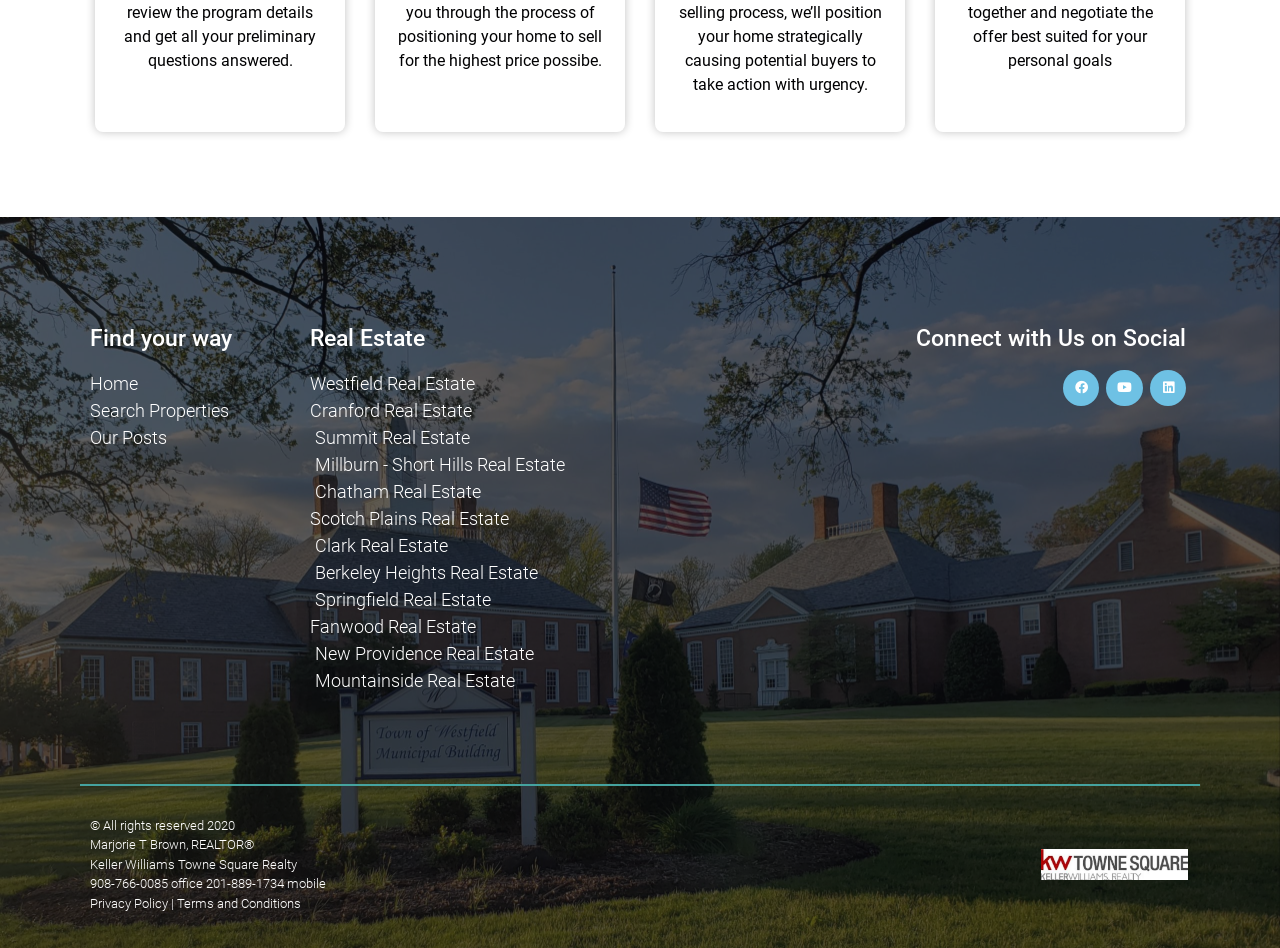Using the description "Privacy Policy", predict the bounding box of the relevant HTML element.

[0.07, 0.945, 0.131, 0.96]